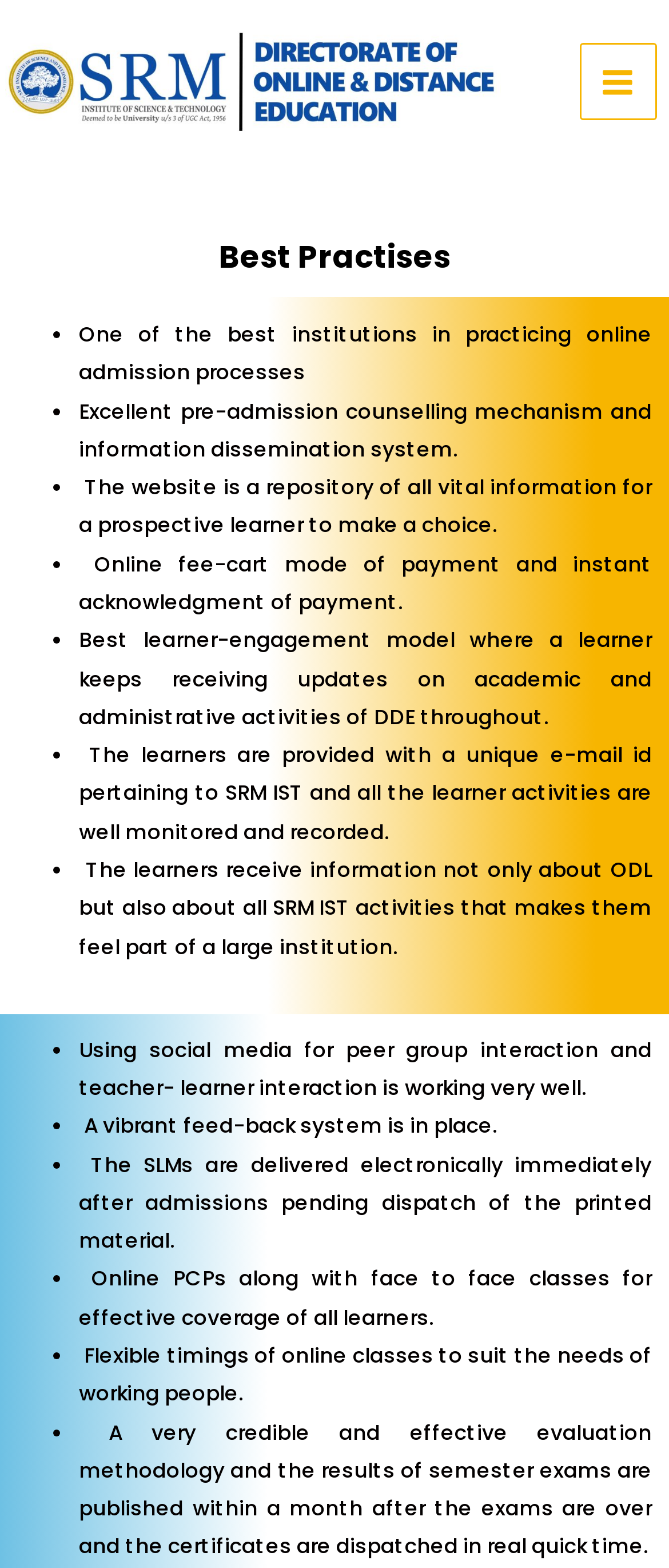Using a single word or phrase, answer the following question: 
What is the name of the institution?

SRM DISTANCE EDUCATION